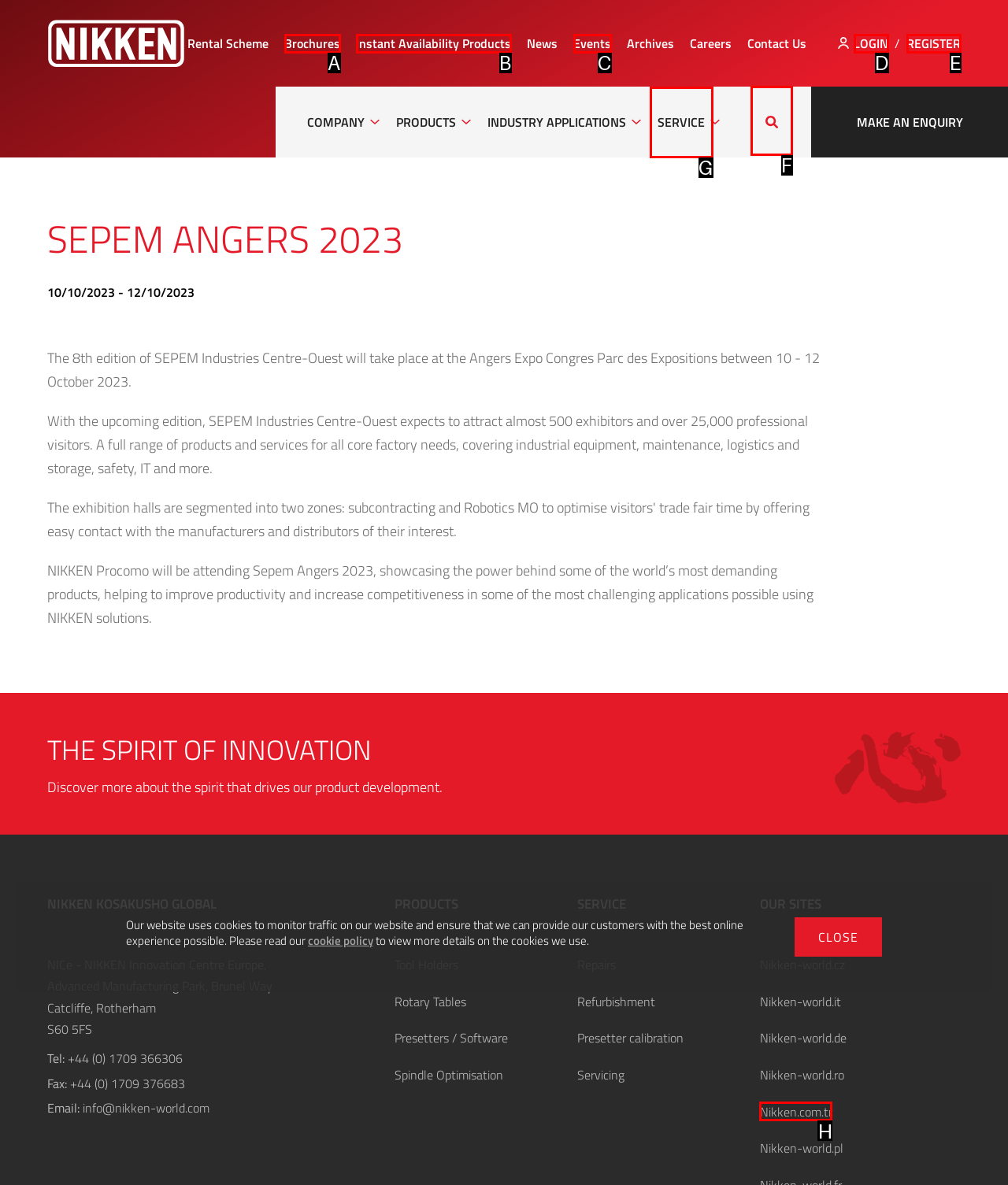Identify the appropriate choice to fulfill this task: Search this site
Respond with the letter corresponding to the correct option.

F